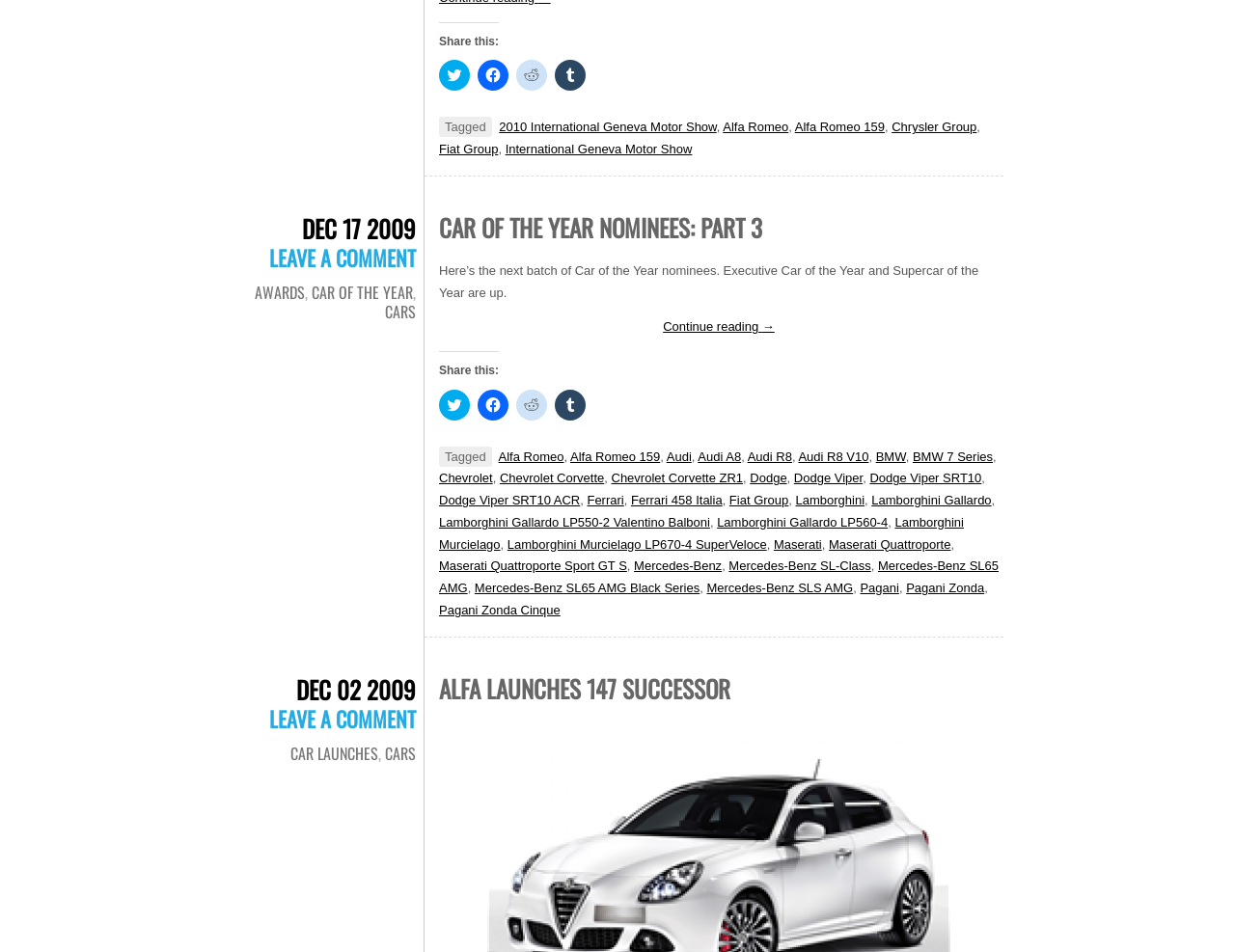Specify the bounding box coordinates of the element's region that should be clicked to achieve the following instruction: "View the paths from Phil Burgess to Lex Fridman". The bounding box coordinates consist of four float numbers between 0 and 1, in the format [left, top, right, bottom].

None